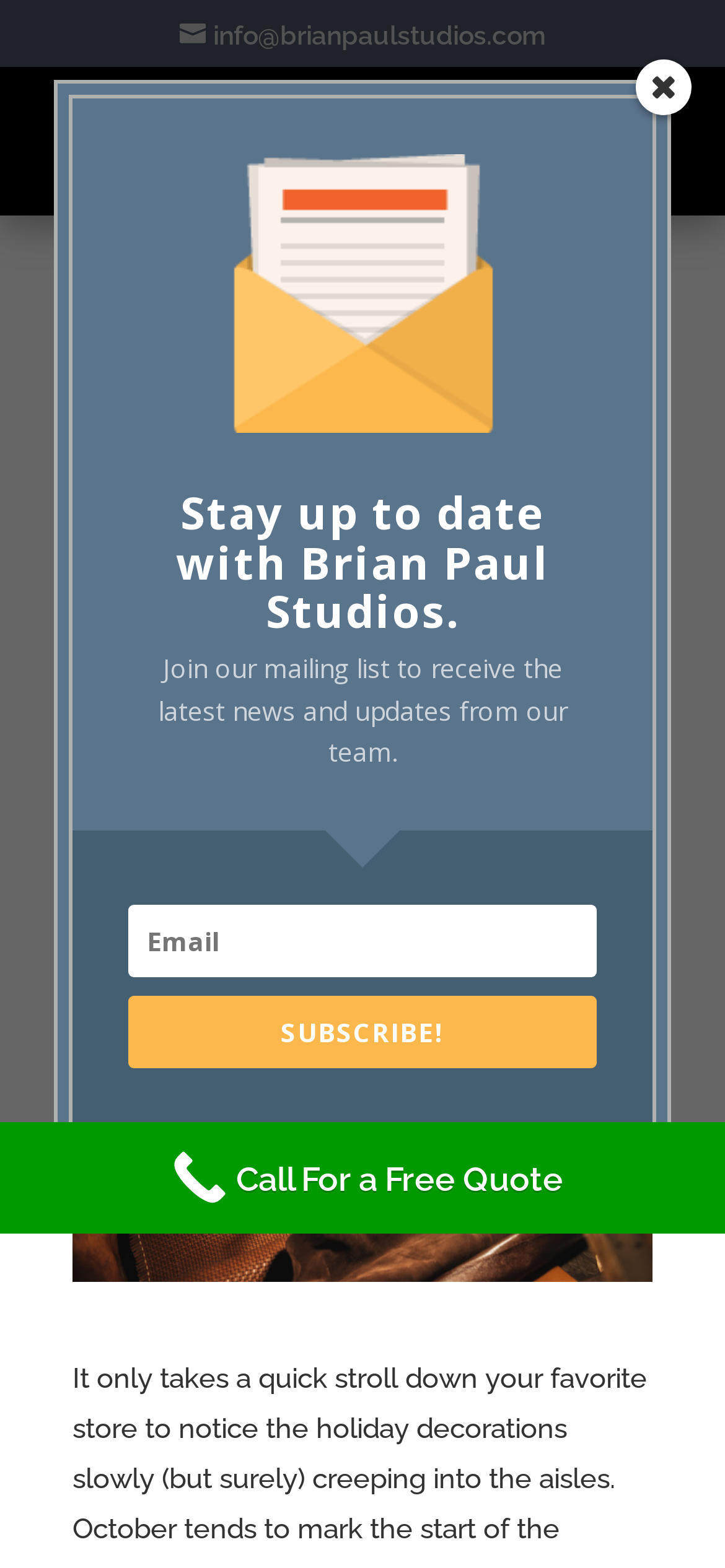Using floating point numbers between 0 and 1, provide the bounding box coordinates in the format (top-left x, top-left y, bottom-right x, bottom-right y). Locate the UI element described here: Product Photography

[0.1, 0.488, 0.828, 0.539]